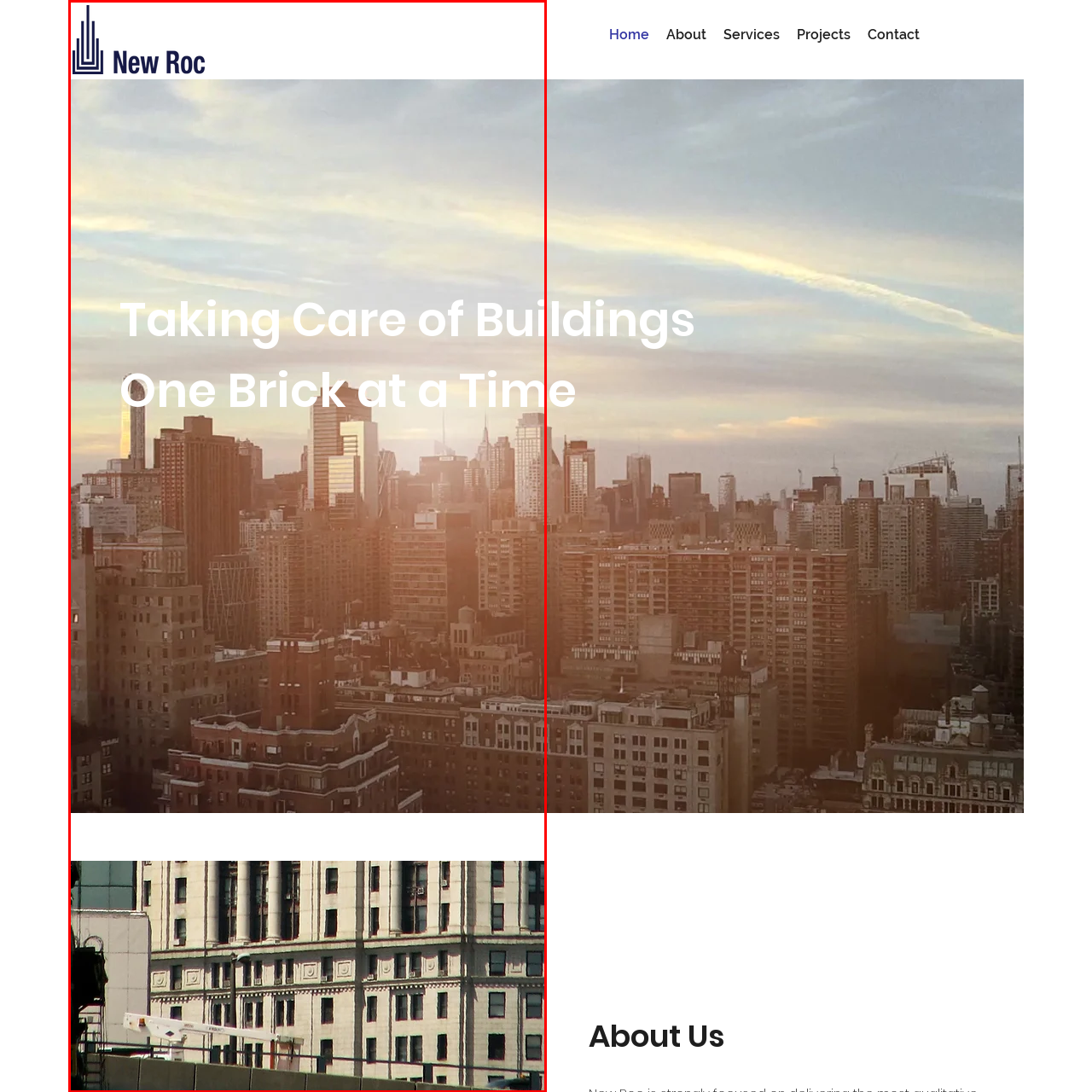What is emphasized in the foreground?
Please review the image inside the red bounding box and answer using a single word or phrase.

Commitment to construction